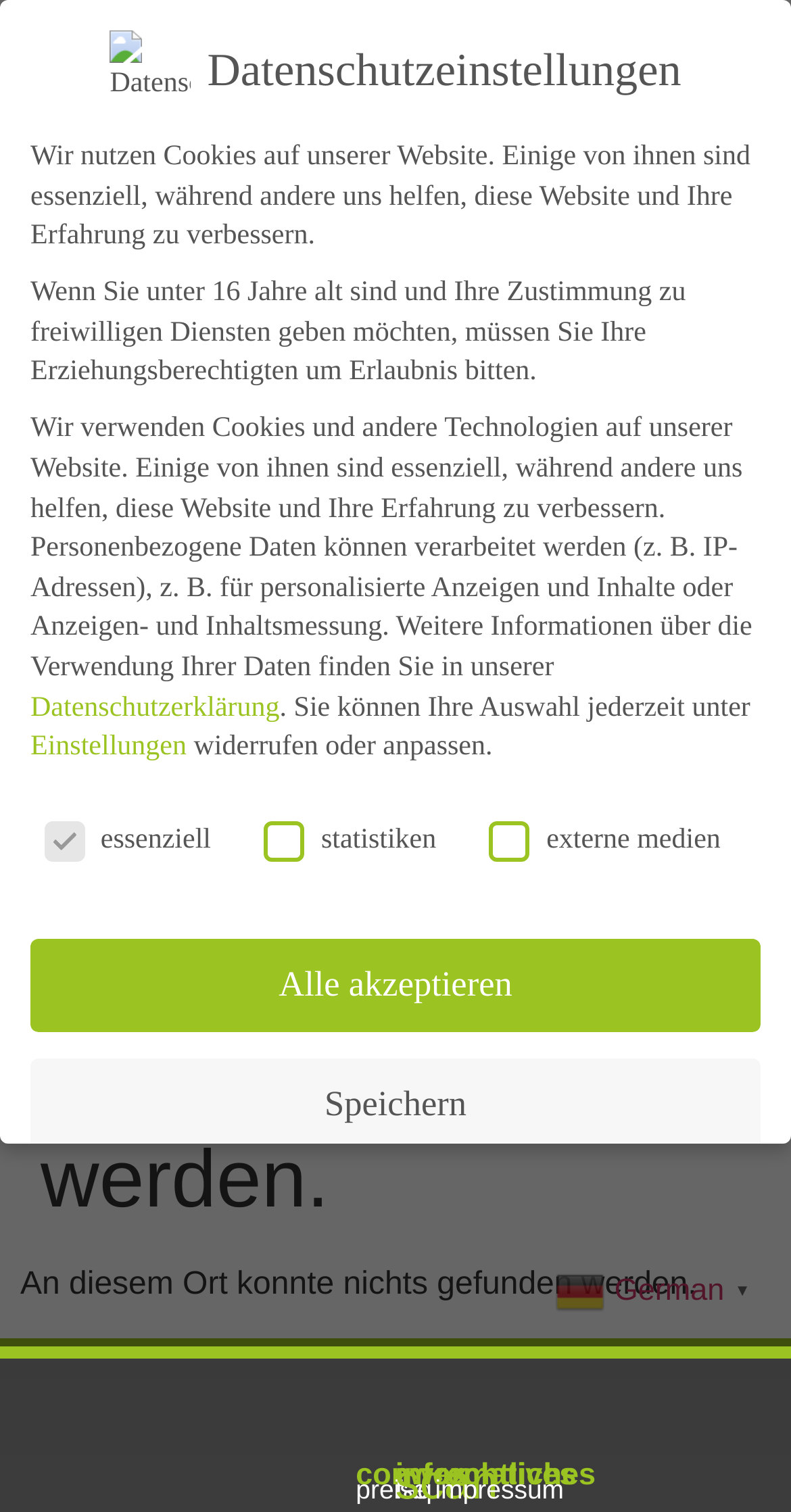Generate the text content of the main headline of the webpage.

Diese Seite konnte nicht gefunden werden.